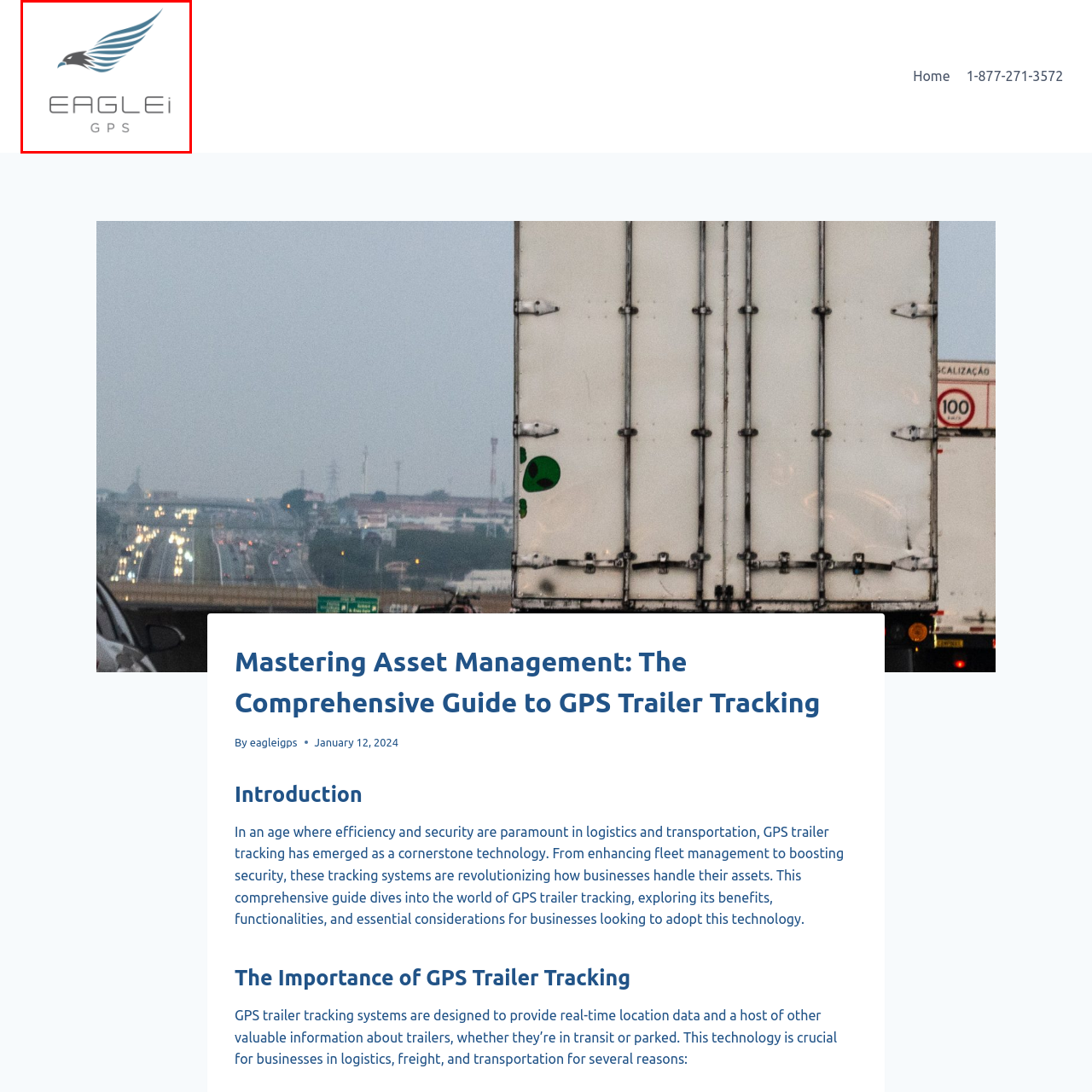What is the font style of the brand name?
Pay attention to the image outlined by the red bounding box and provide a thorough explanation in your answer, using clues from the image.

The brand name 'EAGLEi GPS' is presented in a clean, professional font, enhancing the logo's overall sophistication and reliability.